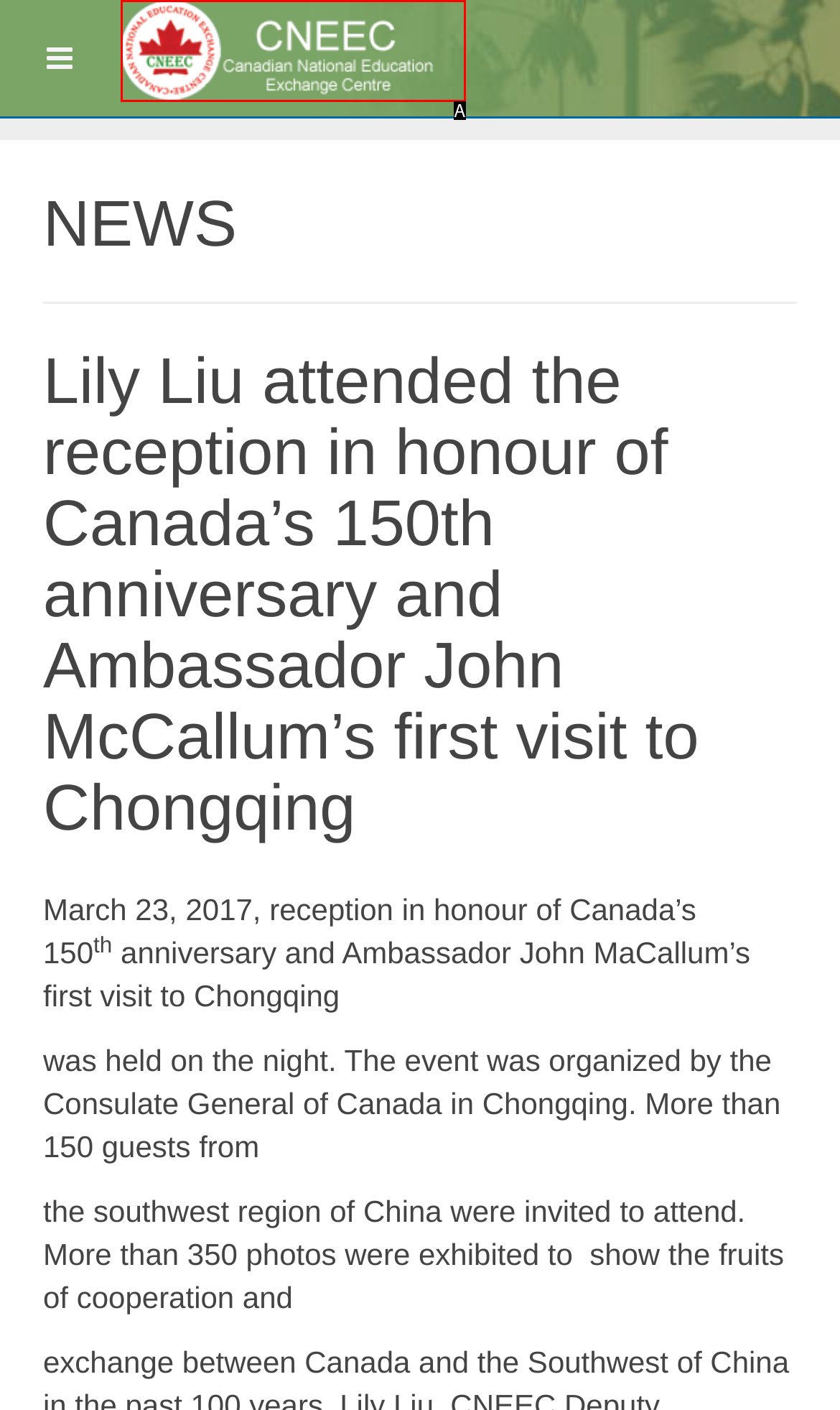Match the description: CNEEC to the correct HTML element. Provide the letter of your choice from the given options.

A